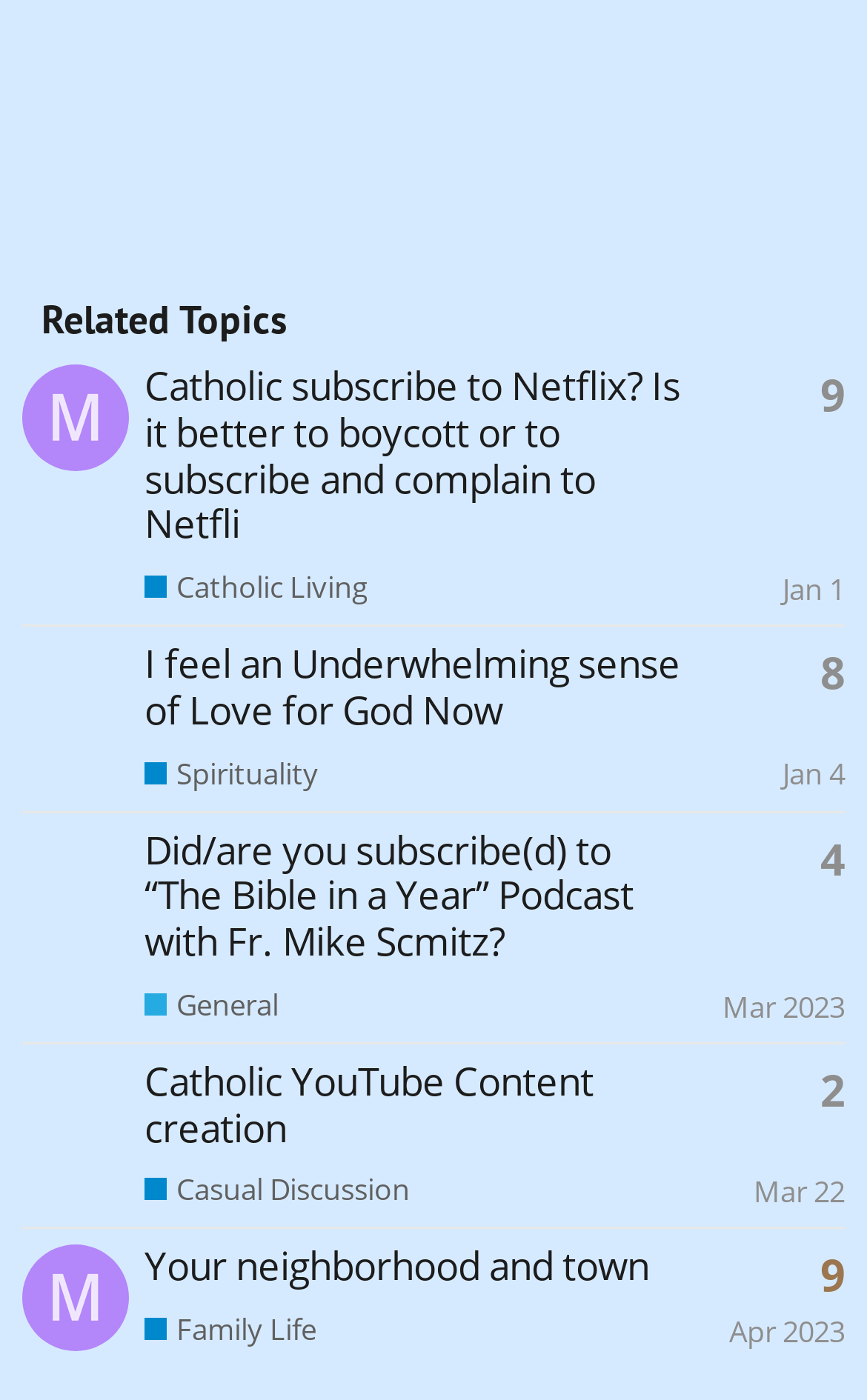Please provide a one-word or short phrase answer to the question:
What is the category of the topic 'I feel an Underwhelming sense of Love for God Now'?

Spirituality